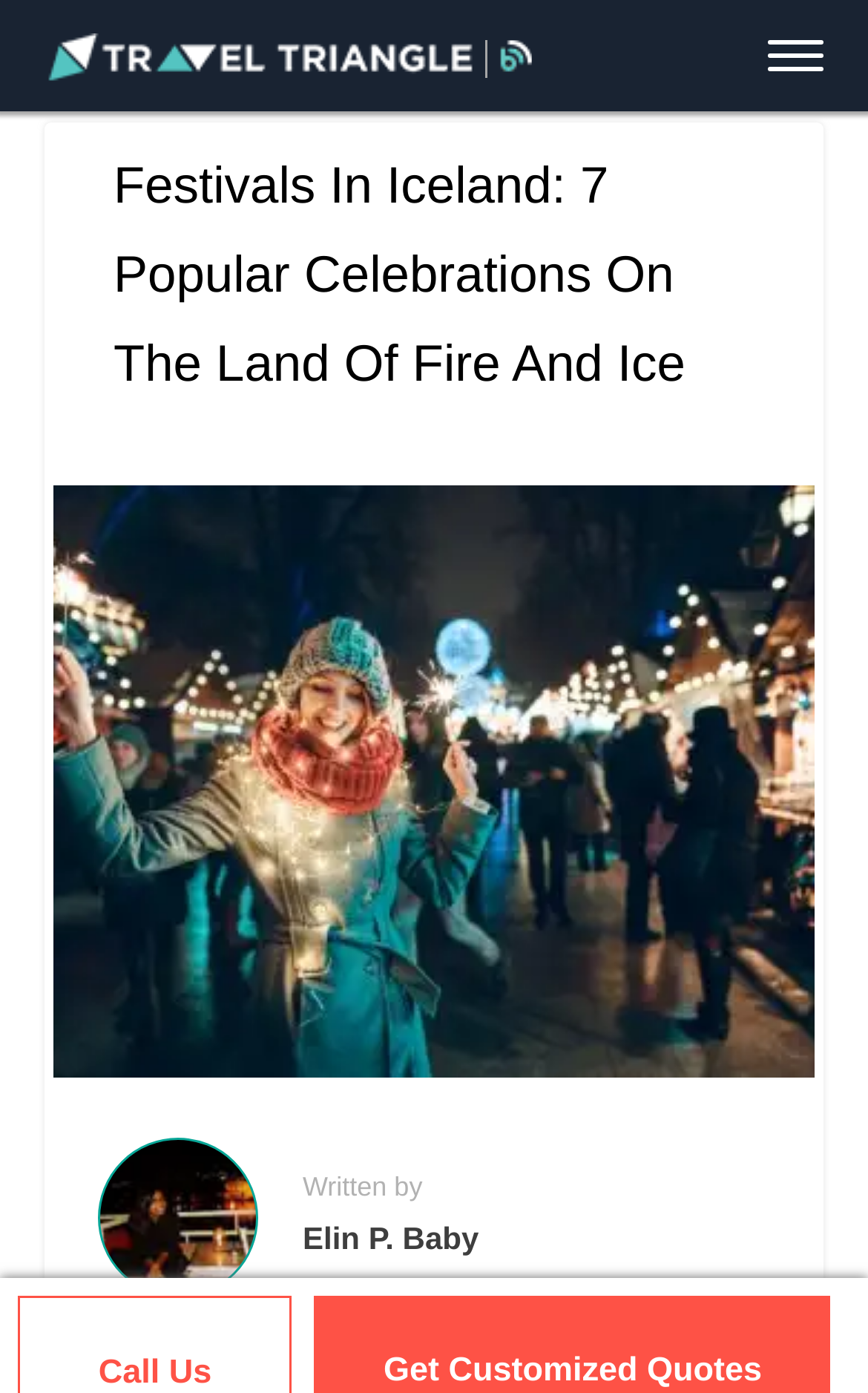Please reply to the following question with a single word or a short phrase:
How many links are there in the top section?

3